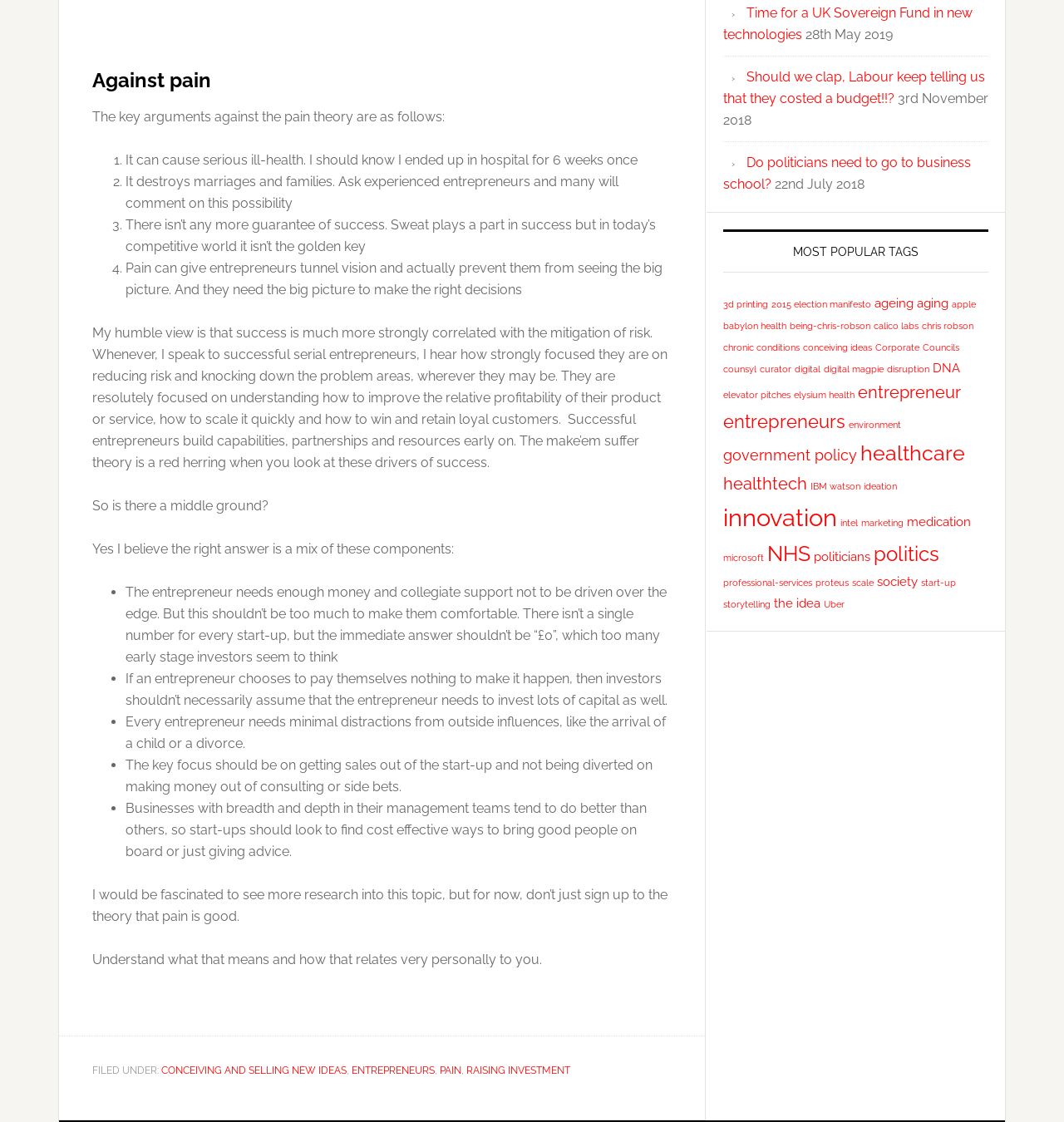Answer this question in one word or a short phrase: What are the key components of the author's proposed approach?

Mix of components